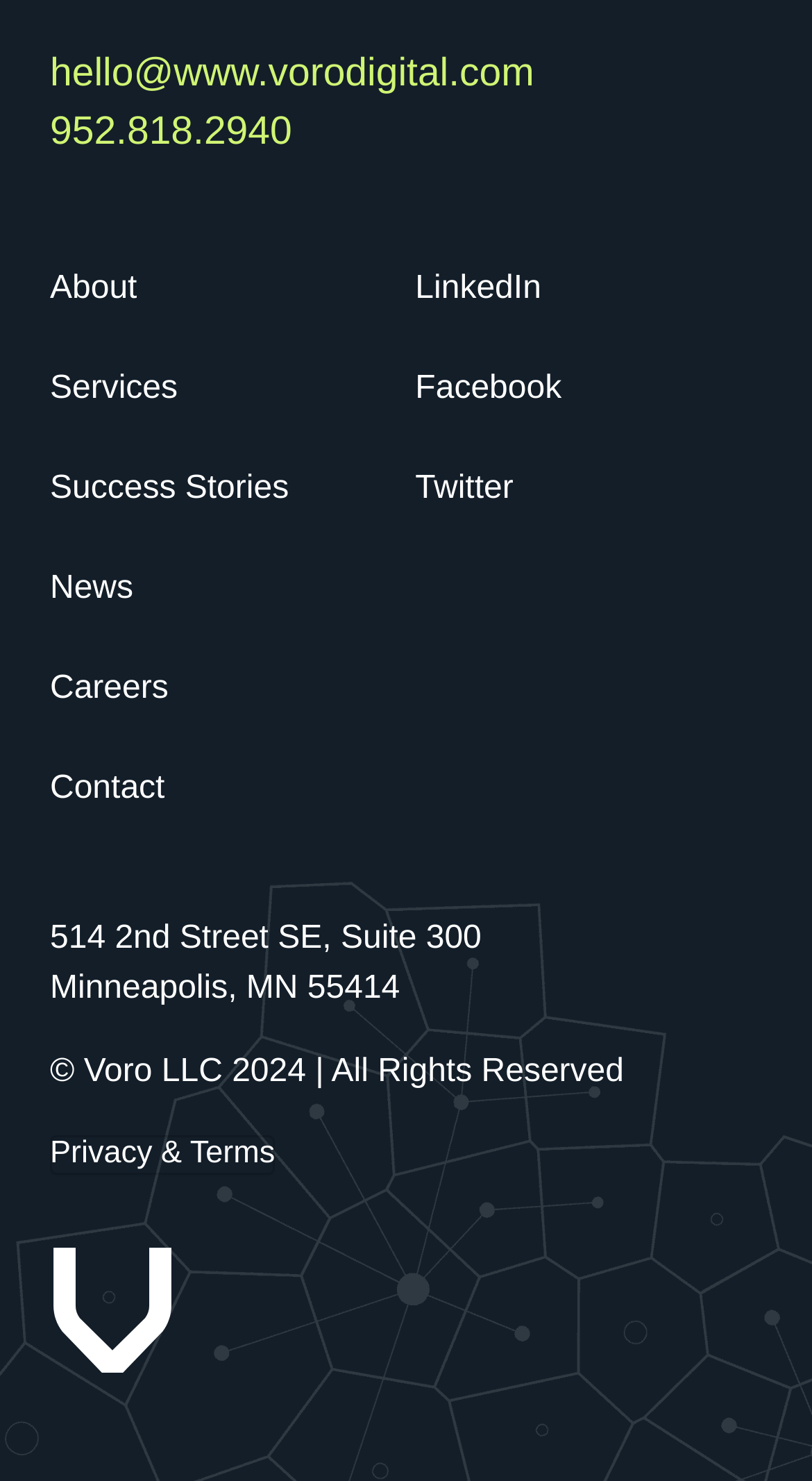What is the address of the company?
Refer to the screenshot and answer in one word or phrase.

514 2nd Street SE, Suite 300, Minneapolis, MN 55414